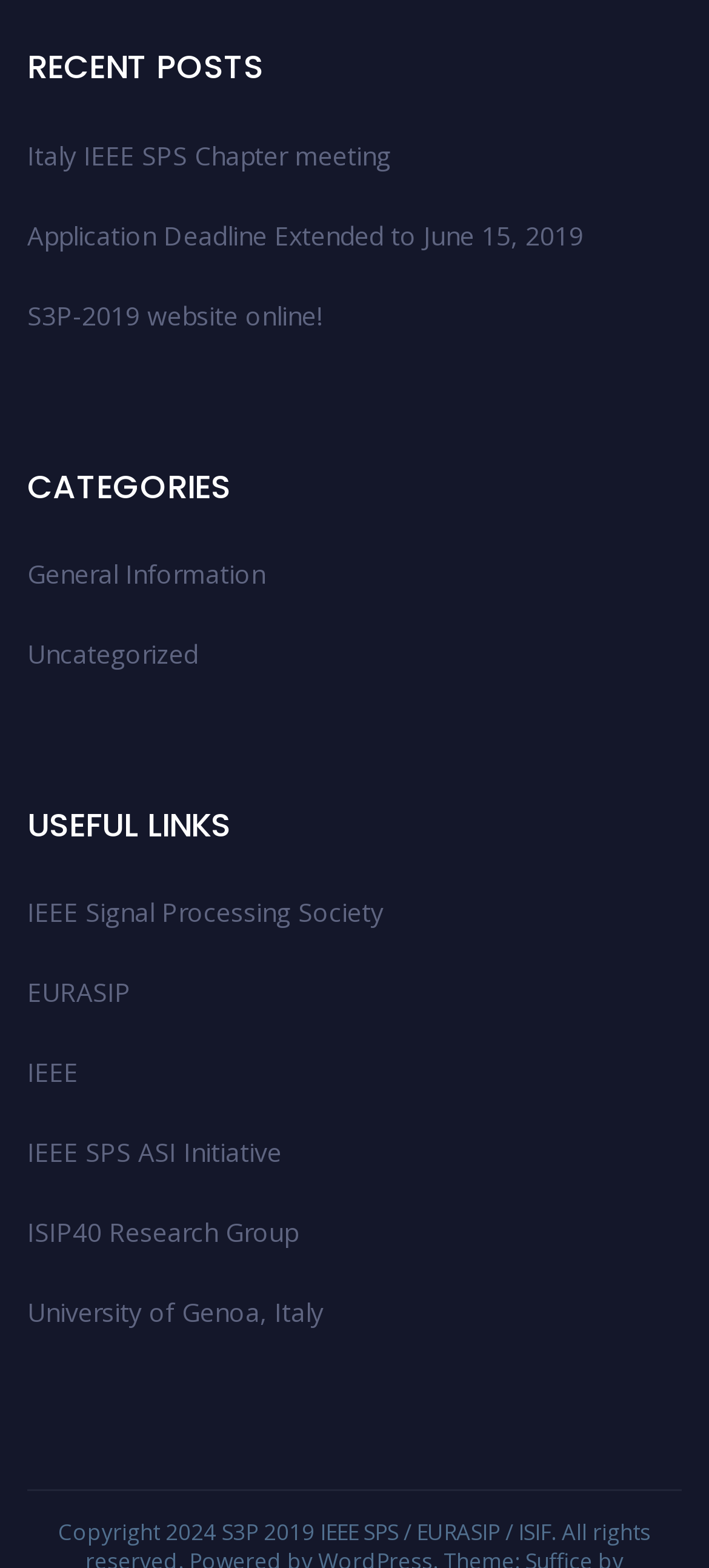Specify the bounding box coordinates for the region that must be clicked to perform the given instruction: "go to Italy IEEE SPS Chapter meeting".

[0.038, 0.085, 0.551, 0.113]